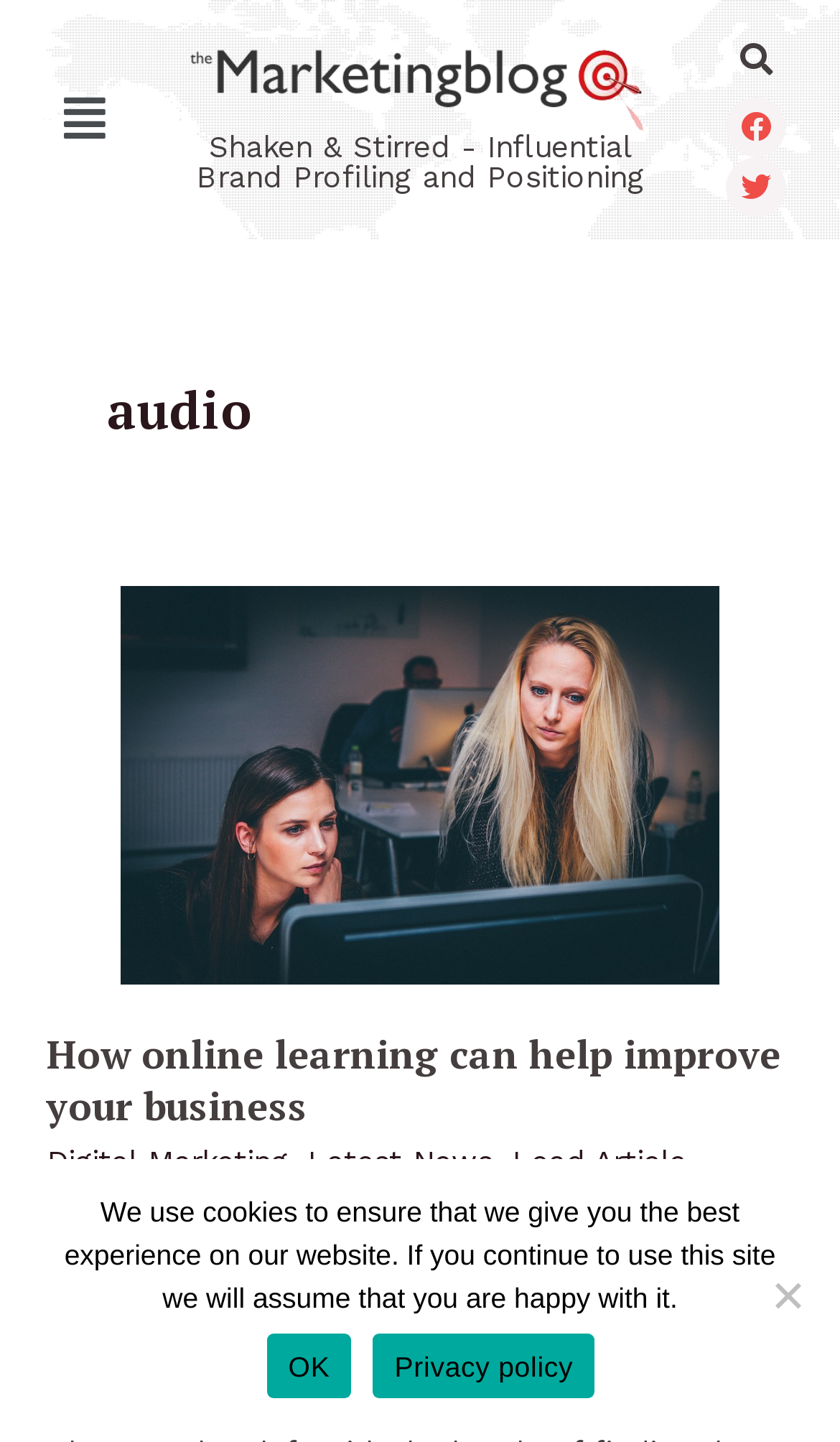Respond with a single word or short phrase to the following question: 
What is the topic of the article?

online learning